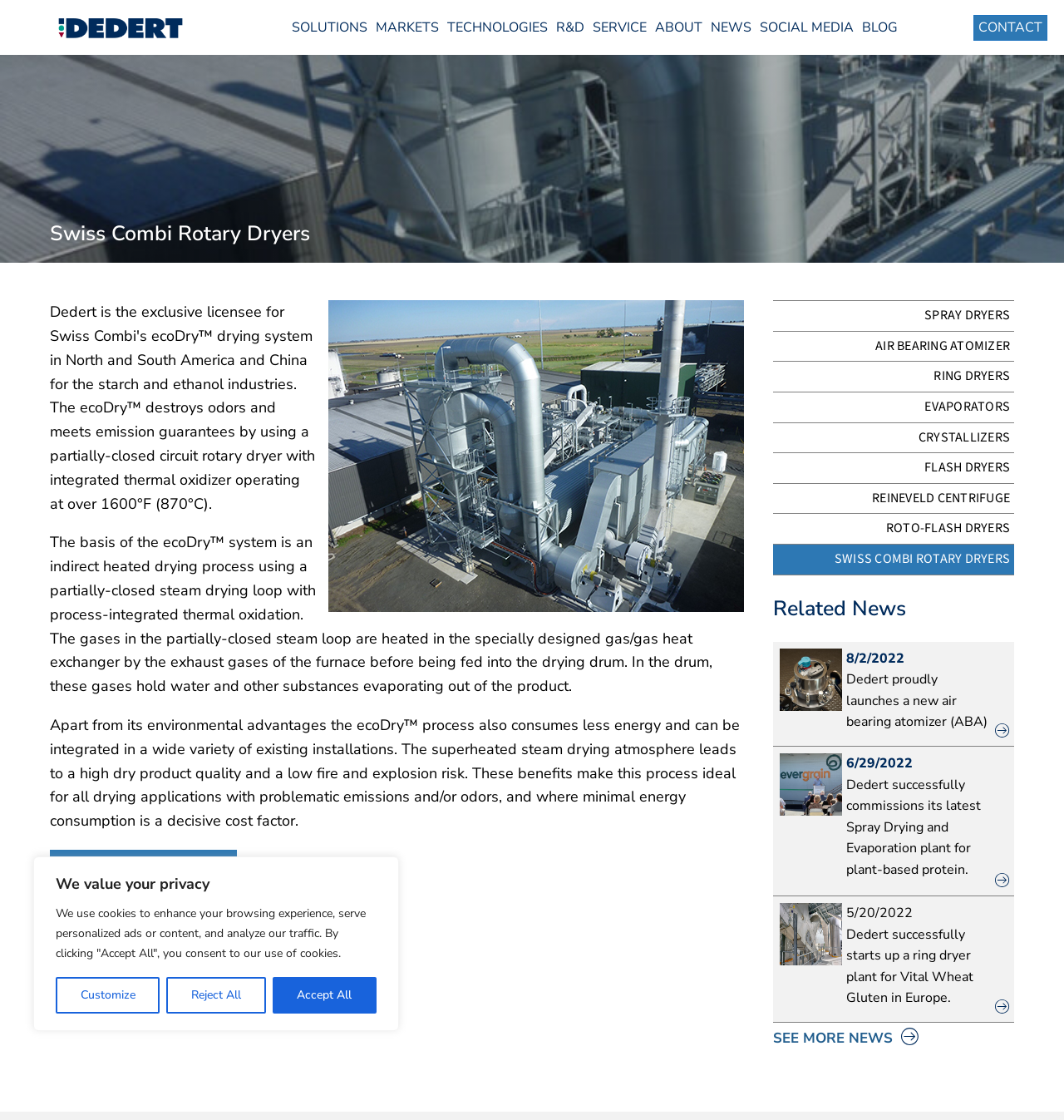What is the topic of the news article dated 8/2/2022?
Provide a well-explained and detailed answer to the question.

The news article dated 8/2/2022 has a link labeled 'Dedert proudly launches a new air bearing atomizer (ABA)', which indicates that the topic of the news article is the launch of a new air bearing atomizer.